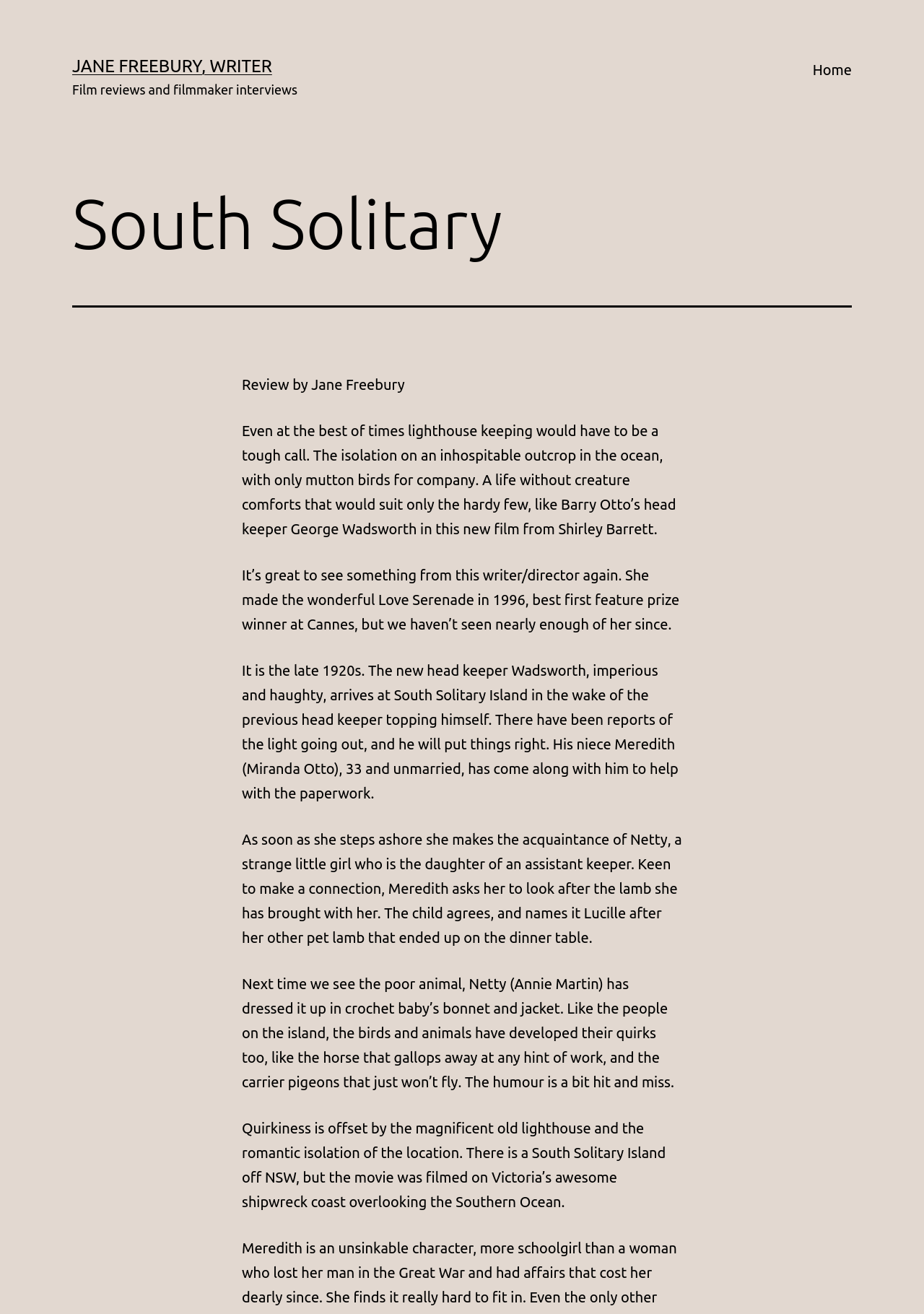Give a one-word or one-phrase response to the question:
What is the name of the niece of the head keeper?

Meredith